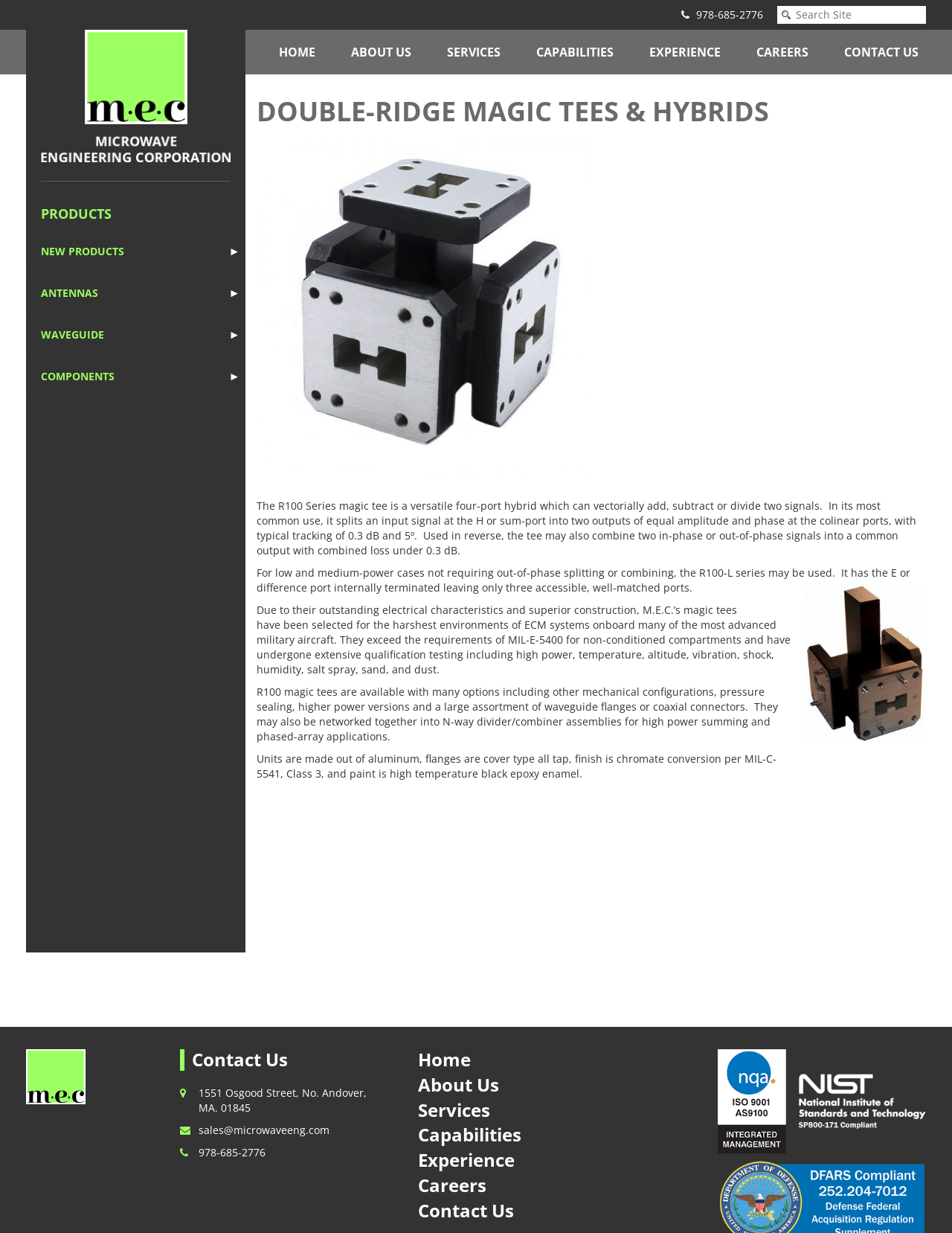Offer a detailed explanation of the webpage layout and contents.

The webpage is about R101 Archives of MEC, a company that provides microwave engineering and component solutions. At the top right corner, there is a phone number "978-685-2776" and a search bar with a button. Below the search bar, there is a navigation menu with links to different sections of the website, including "HOME", "ABOUT US", "SERVICES", "CAPABILITIES", "EXPERIENCE", "CAREERS", and "CONTACT US".

The main content of the webpage is divided into two sections. On the left side, there is a menu with links to different product categories, including "NEW PRODUCTS", "ANTENNAS", "WAVEGUIDE", and "COMPONENTS". On the right side, there is an article about "DOUBLE-RIDGE MAGIC TEES & HYBRIDS", which includes a heading, several paragraphs of text, and no images.

The article describes the features and applications of the R100 Series magic tee, a type of hybrid component used in microwave engineering. The text explains the functionality, electrical characteristics, and construction of the magic tee, as well as its uses in various environments, including military aircraft. The article also mentions the availability of options and customizations for the magic tee.

At the bottom of the webpage, there is a section with contact information, including an address, email, and phone number. There are also links to different sections of the website, including "HOME", "ABOUT US", "SERVICES", "CAPABILITIES", "EXPERIENCE", "CAREERS", and "CONTACT US".